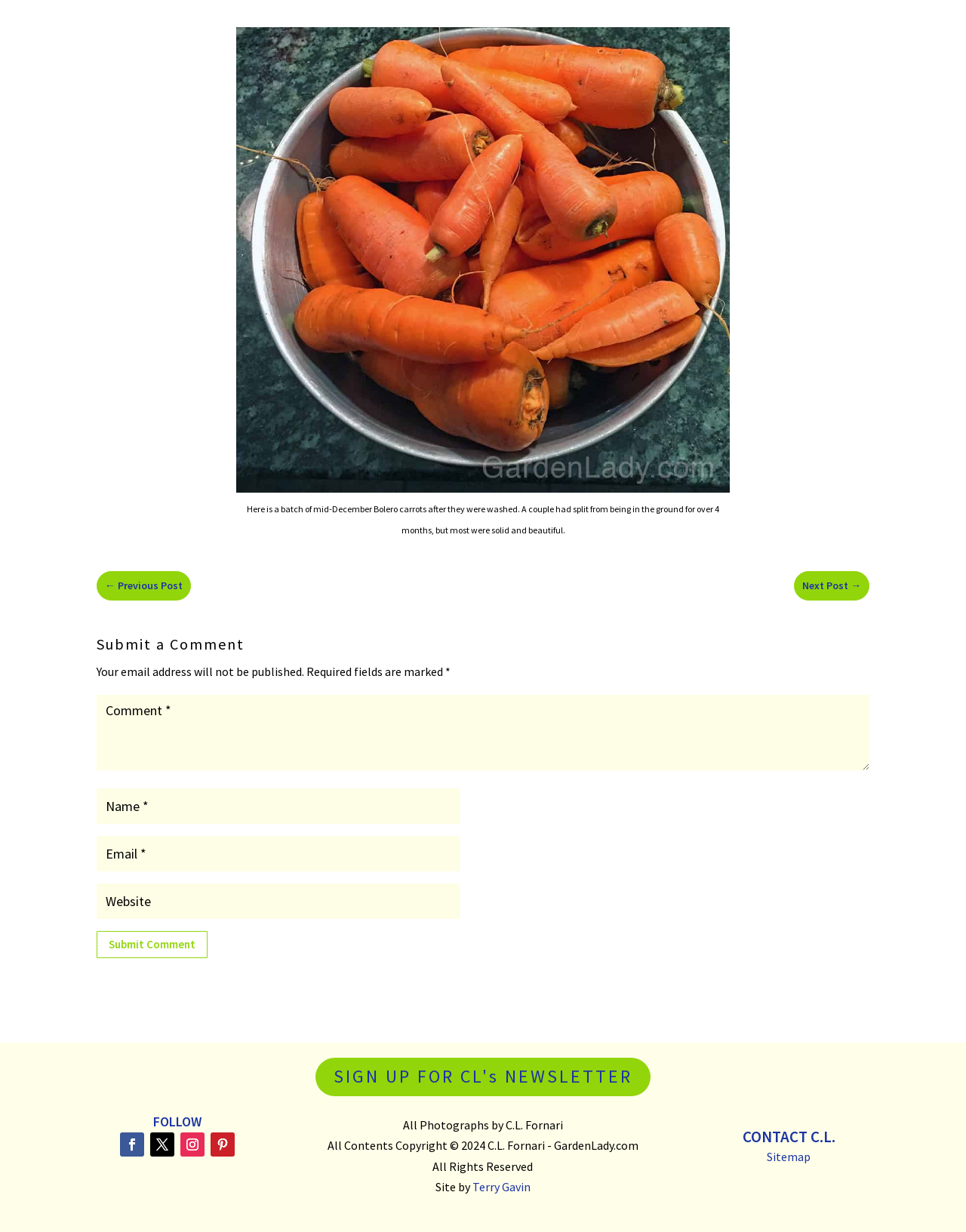Please identify the bounding box coordinates of the region to click in order to complete the given instruction: "Submit a comment". The coordinates should be four float numbers between 0 and 1, i.e., [left, top, right, bottom].

[0.1, 0.755, 0.215, 0.778]